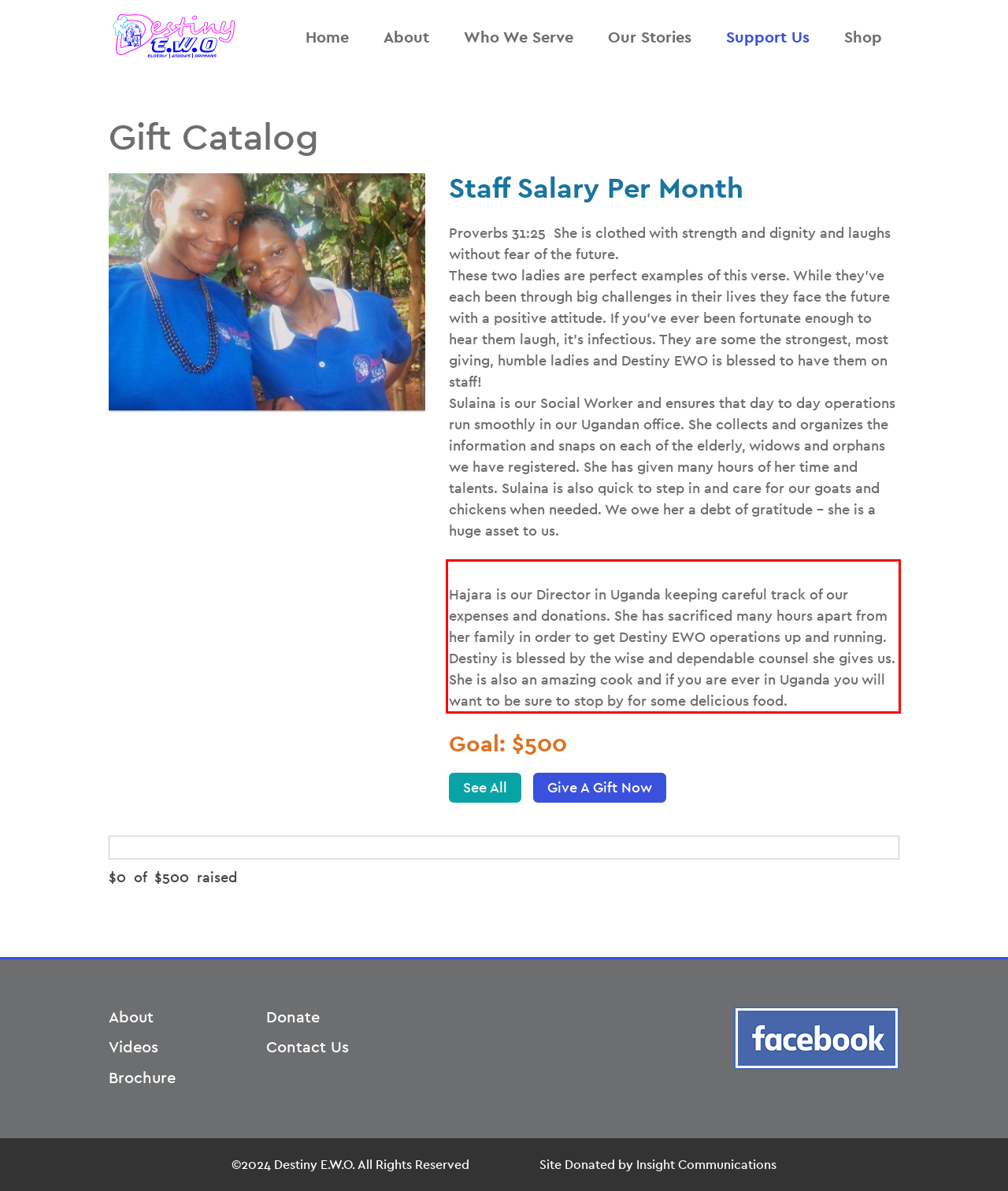Examine the screenshot of the webpage, locate the red bounding box, and perform OCR to extract the text contained within it.

Hajara is our Director in Uganda keeping careful track of our expenses and donations. She has sacrificed many hours apart from her family in order to get Destiny EWO operations up and running. Destiny is blessed by the wise and dependable counsel she gives us. She is also an amazing cook and if you are ever in Uganda you will want to be sure to stop by for some delicious food.